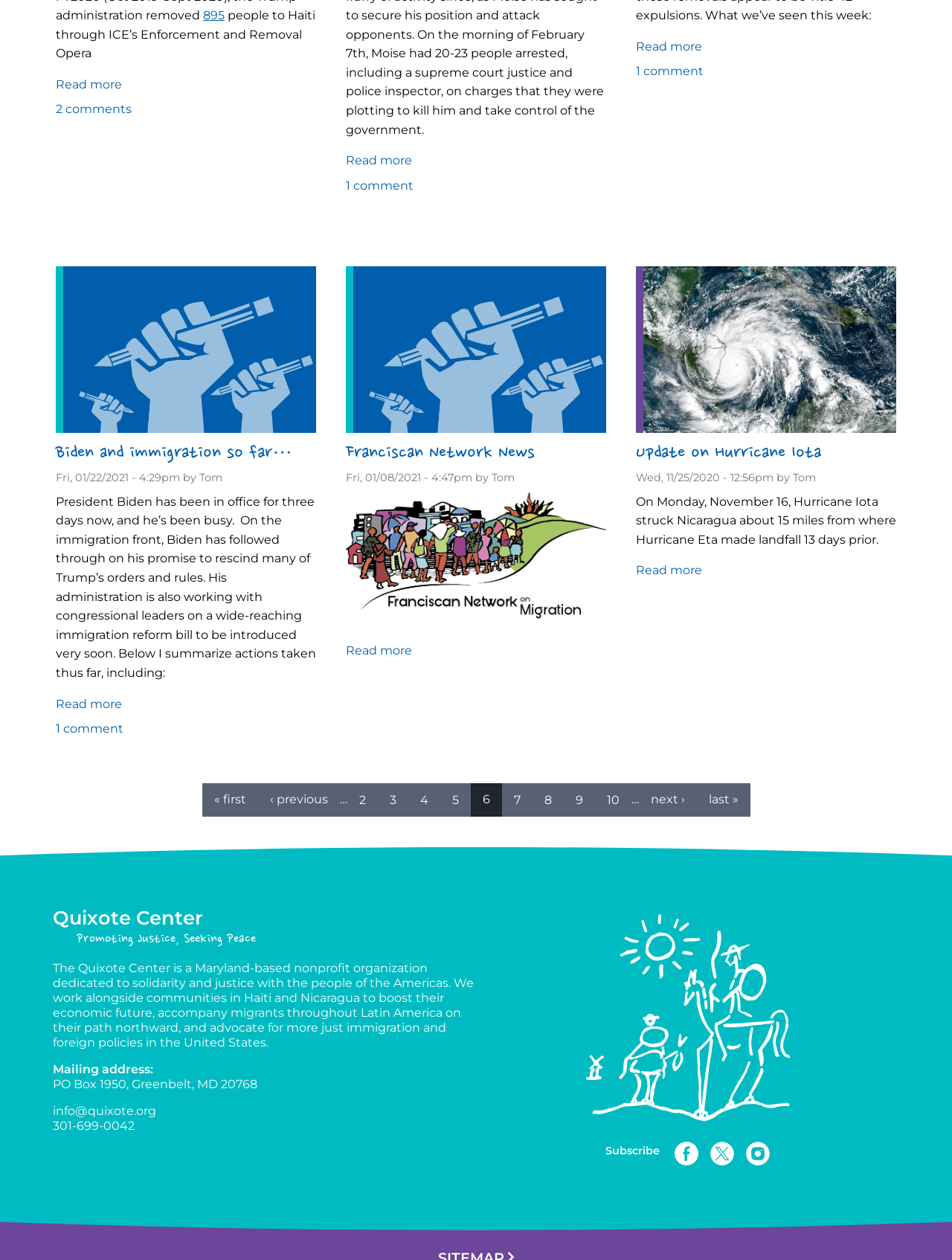What is the topic of the first article?
Please respond to the question with as much detail as possible.

I found the answer by looking at the first article section, which has a heading 'Biden and immigration so far…' and a link 'Read more about Biden and immigration so far…', indicating that the topic of the article is related to immigration.